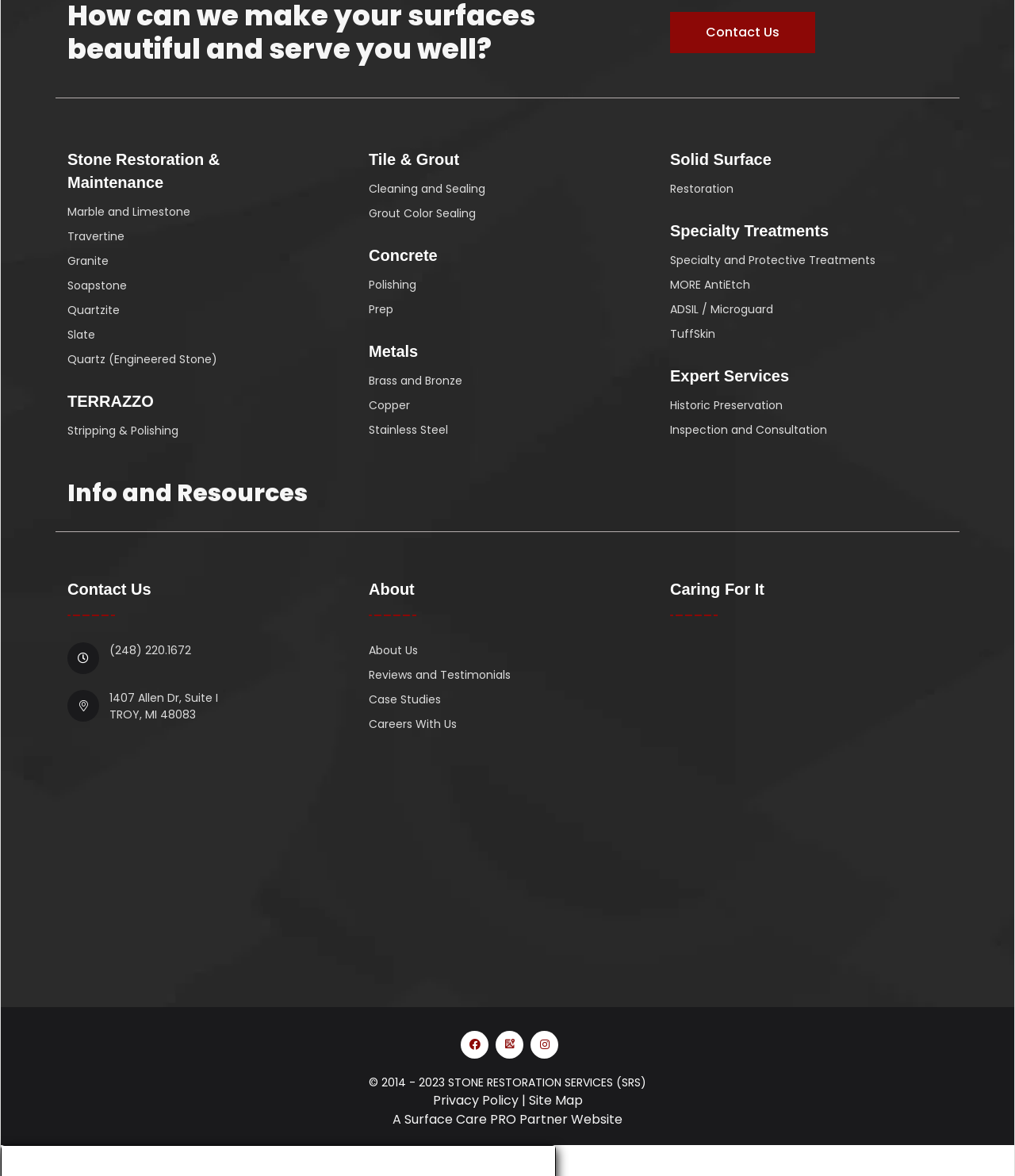Please identify the bounding box coordinates for the region that you need to click to follow this instruction: "Click on Contact Us".

[0.66, 0.01, 0.803, 0.045]